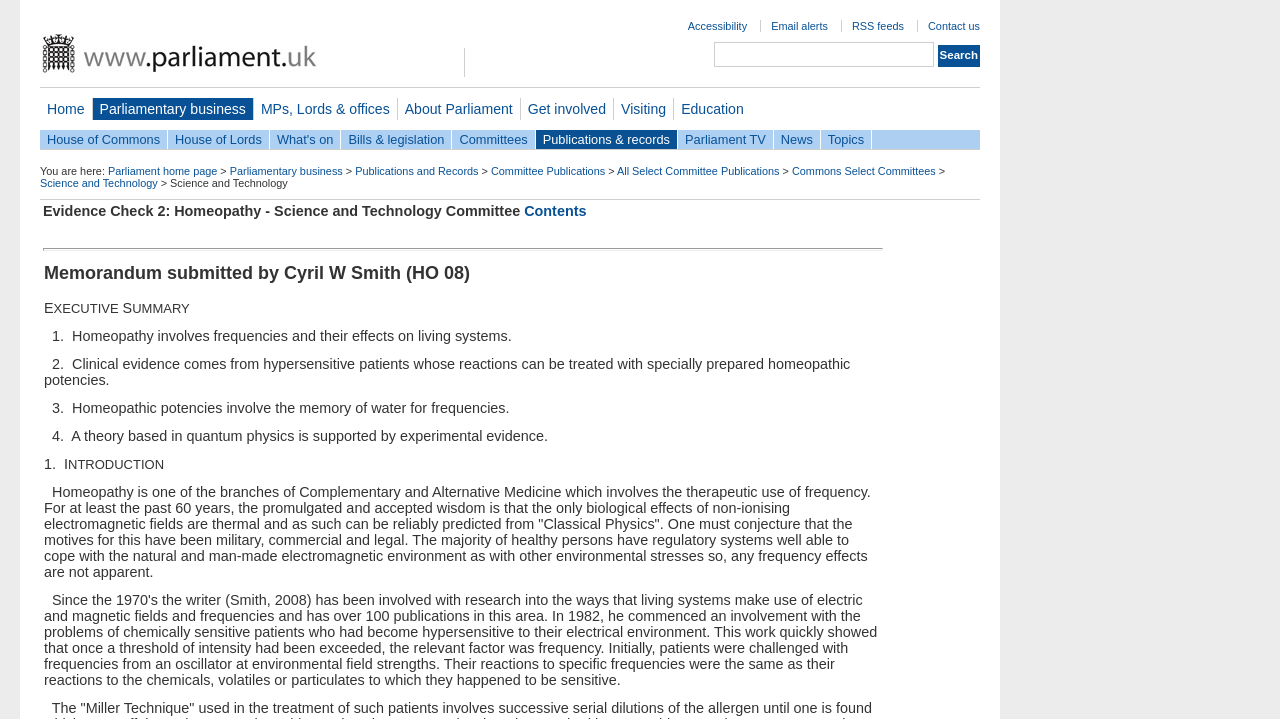Provide the bounding box for the UI element matching this description: "House of Commons".

[0.031, 0.18, 0.131, 0.207]